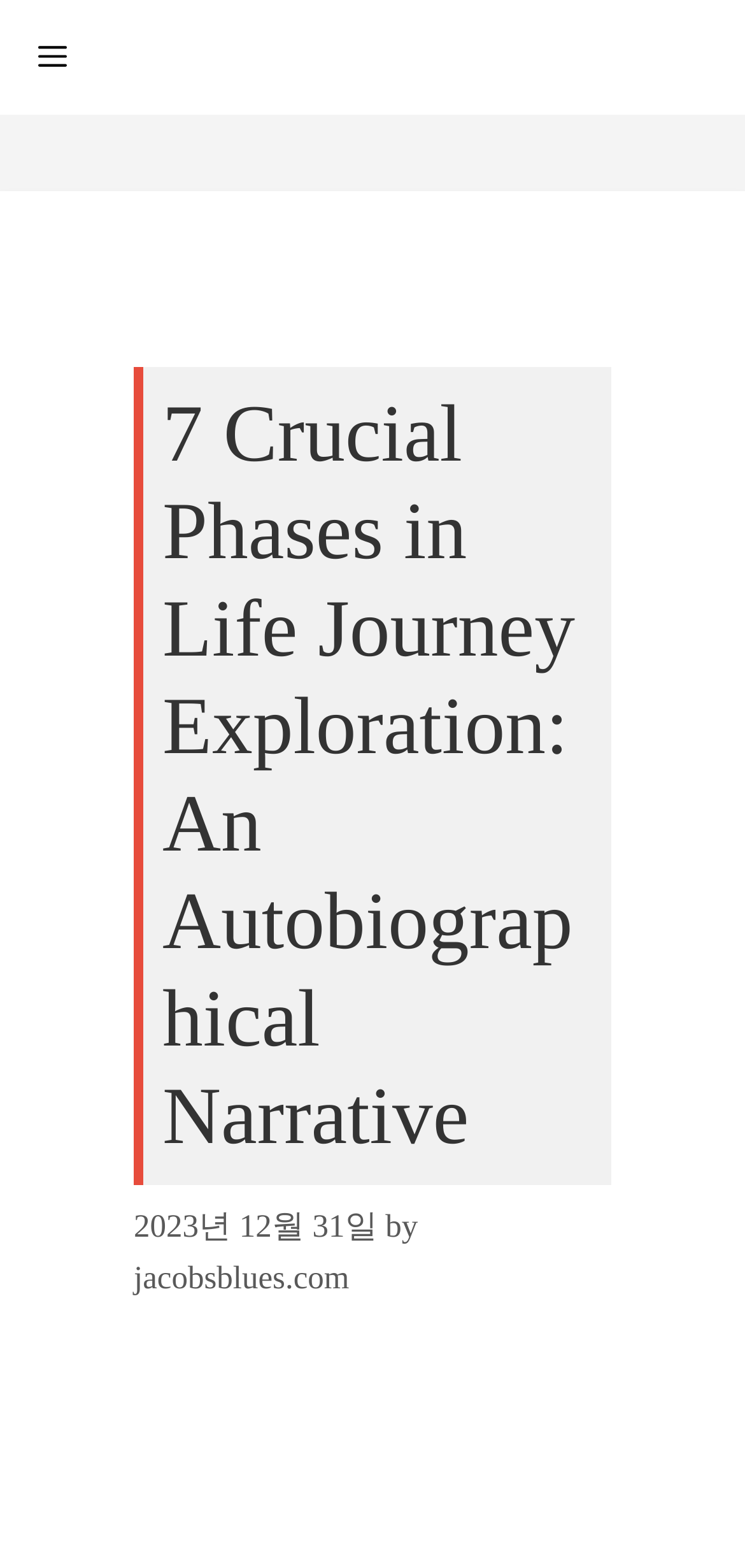Please find and report the primary heading text from the webpage.

7 Crucial Phases in Life Journey Exploration: An Autobiographical Narrative